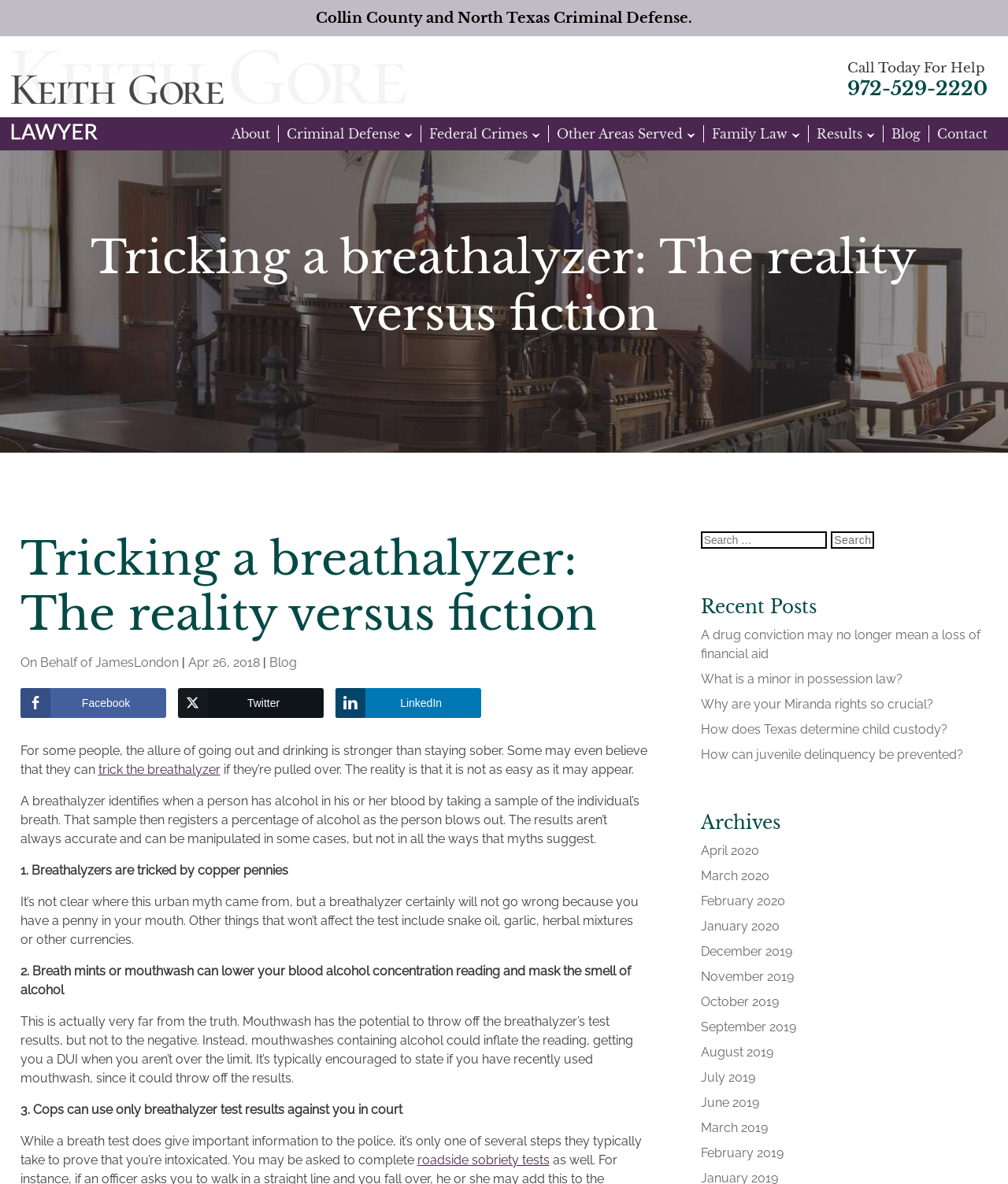Using the provided description alt="Couch Storage", find the bounding box coordinates for the UI element. Provide the coordinates in (top-left x, top-left y, bottom-right x, bottom-right y) format, ensuring all values are between 0 and 1.

None